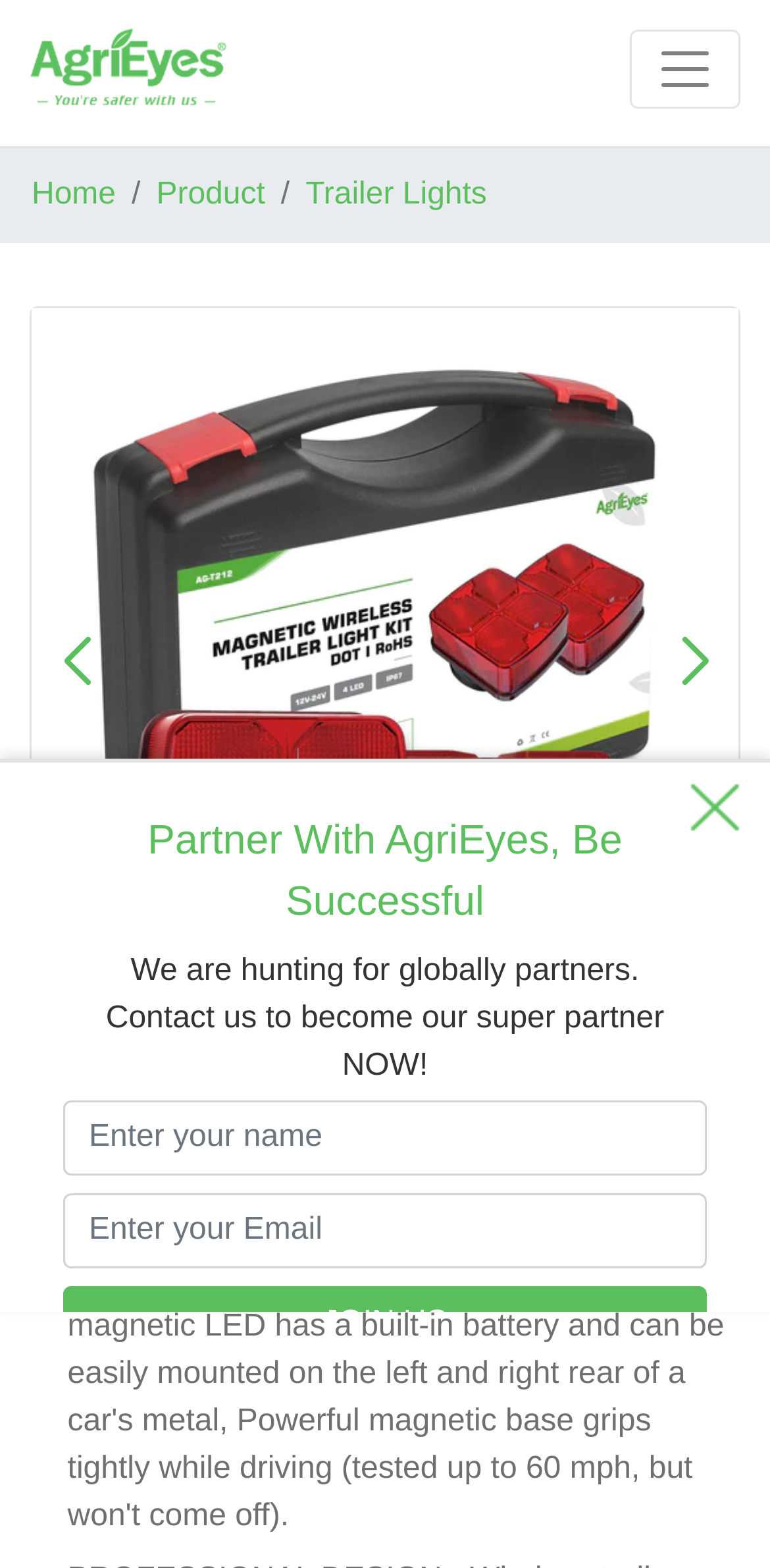What is the purpose of the 'JOIN US' button? From the image, respond with a single word or brief phrase.

To become a partner